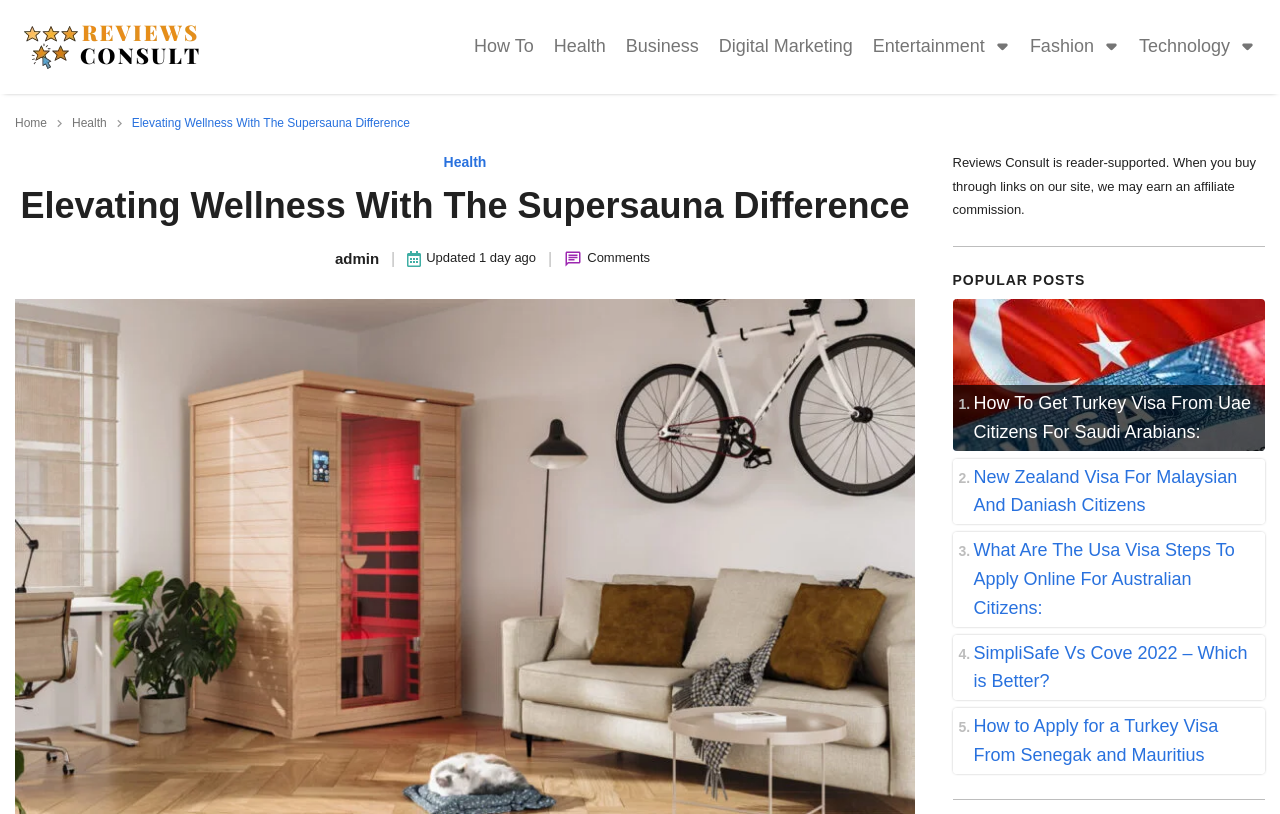Locate the bounding box coordinates of the element that needs to be clicked to carry out the instruction: "Read the 'How To Get Turkey Visa From Uae Citizens For Saudi Arabians:' article". The coordinates should be given as four float numbers ranging from 0 to 1, i.e., [left, top, right, bottom].

[0.744, 0.368, 0.988, 0.553]